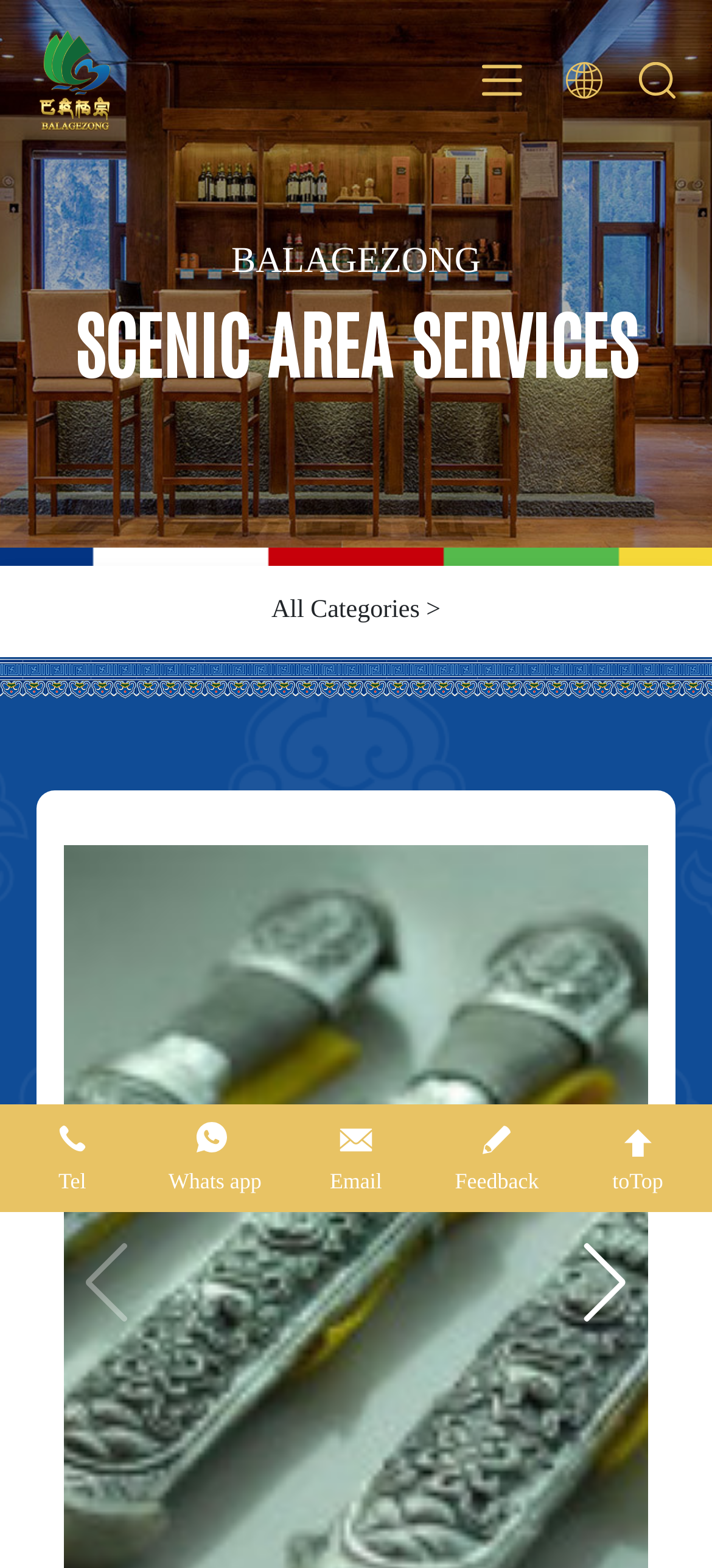How many scenic area services are listed?
Refer to the image and give a detailed answer to the question.

The webpage has three groups labeled '1 / 3', '2 / 3', and '3 / 3', each containing a heading 'SCENIC AREA SERVICES', indicating that there are three scenic area services listed.